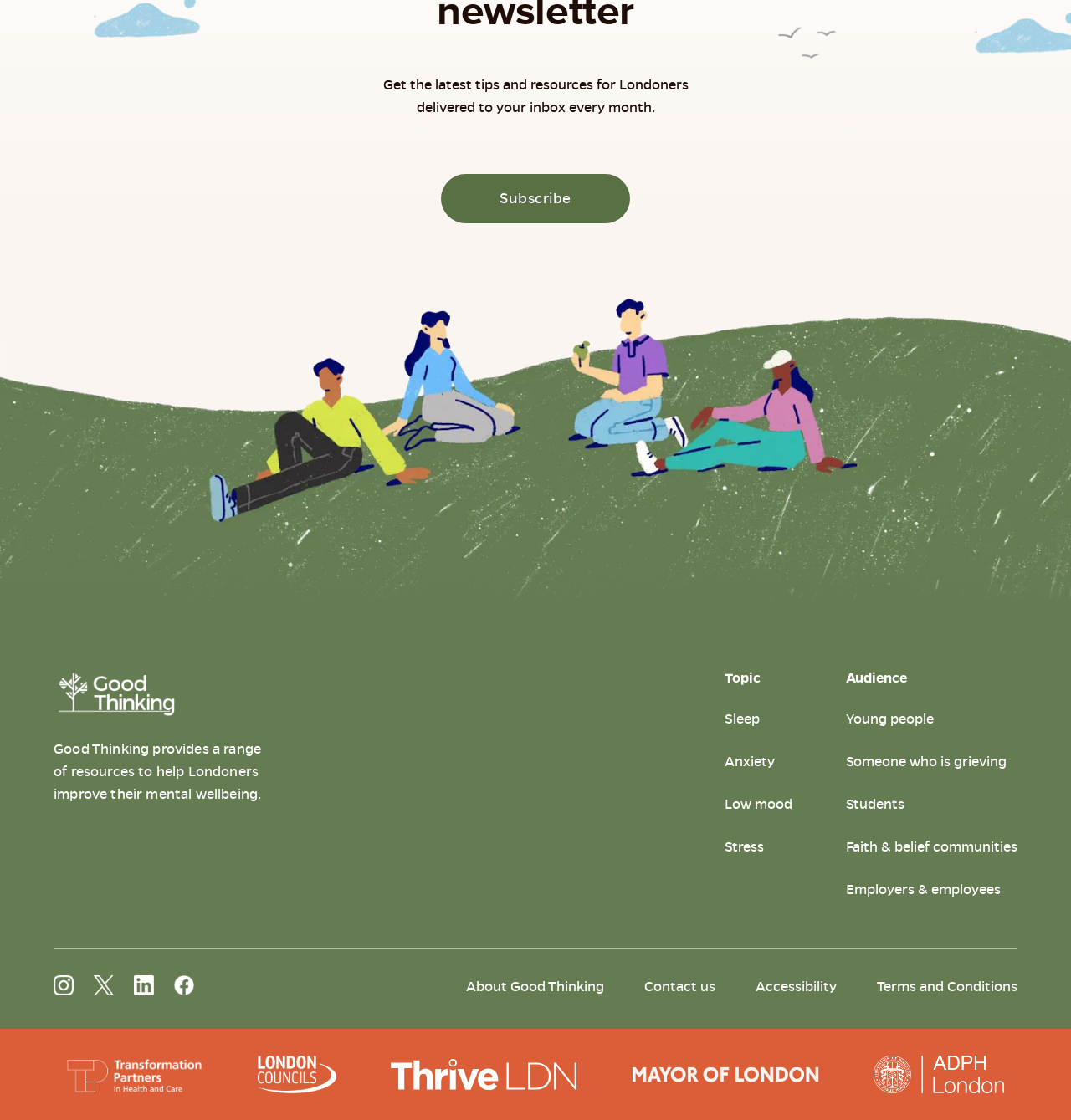Determine the bounding box coordinates of the clickable area required to perform the following instruction: "Click on the 'FLIGHTS' tab". The coordinates should be represented as four float numbers between 0 and 1: [left, top, right, bottom].

None